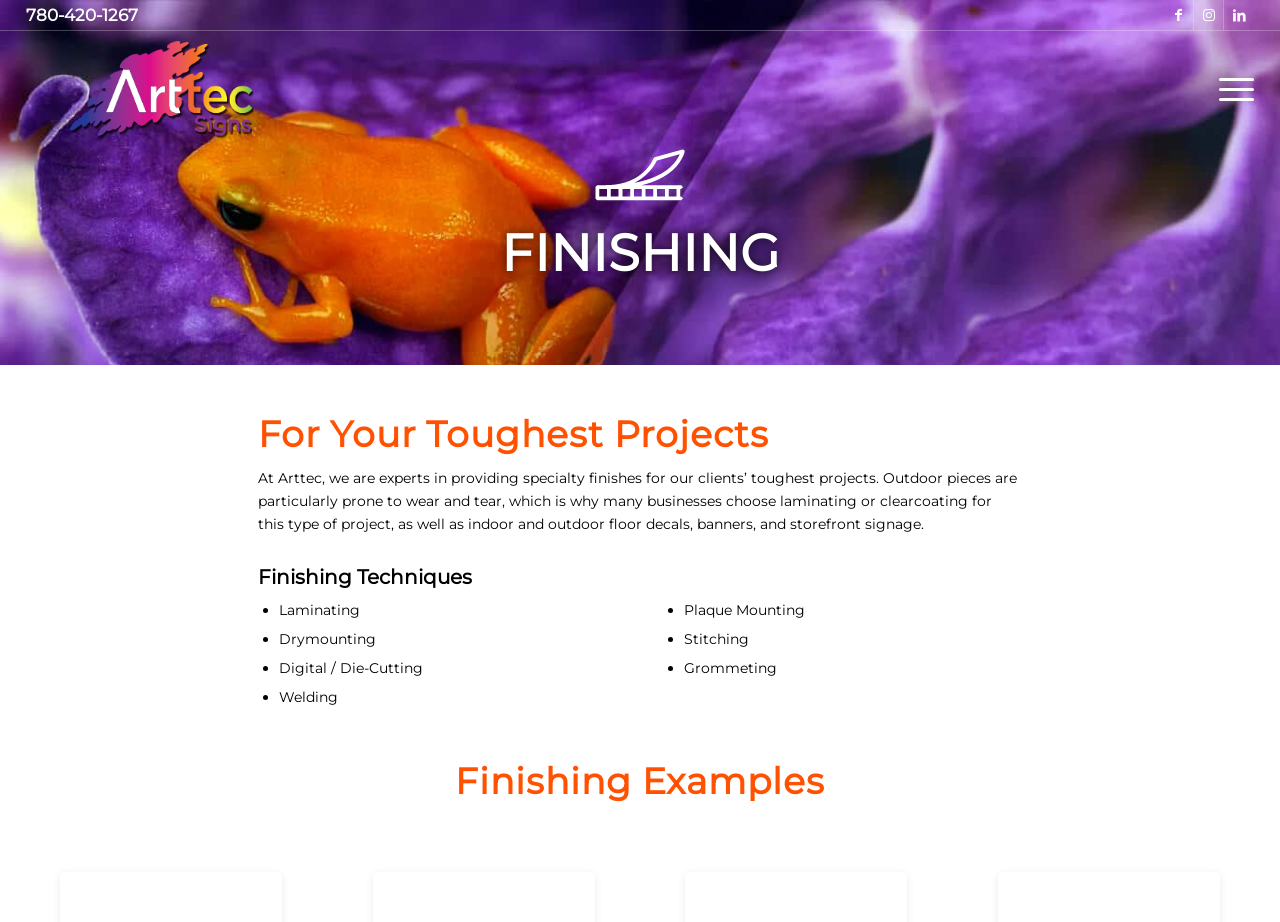What is the company's phone number?
Using the visual information from the image, give a one-word or short-phrase answer.

780-420-1267